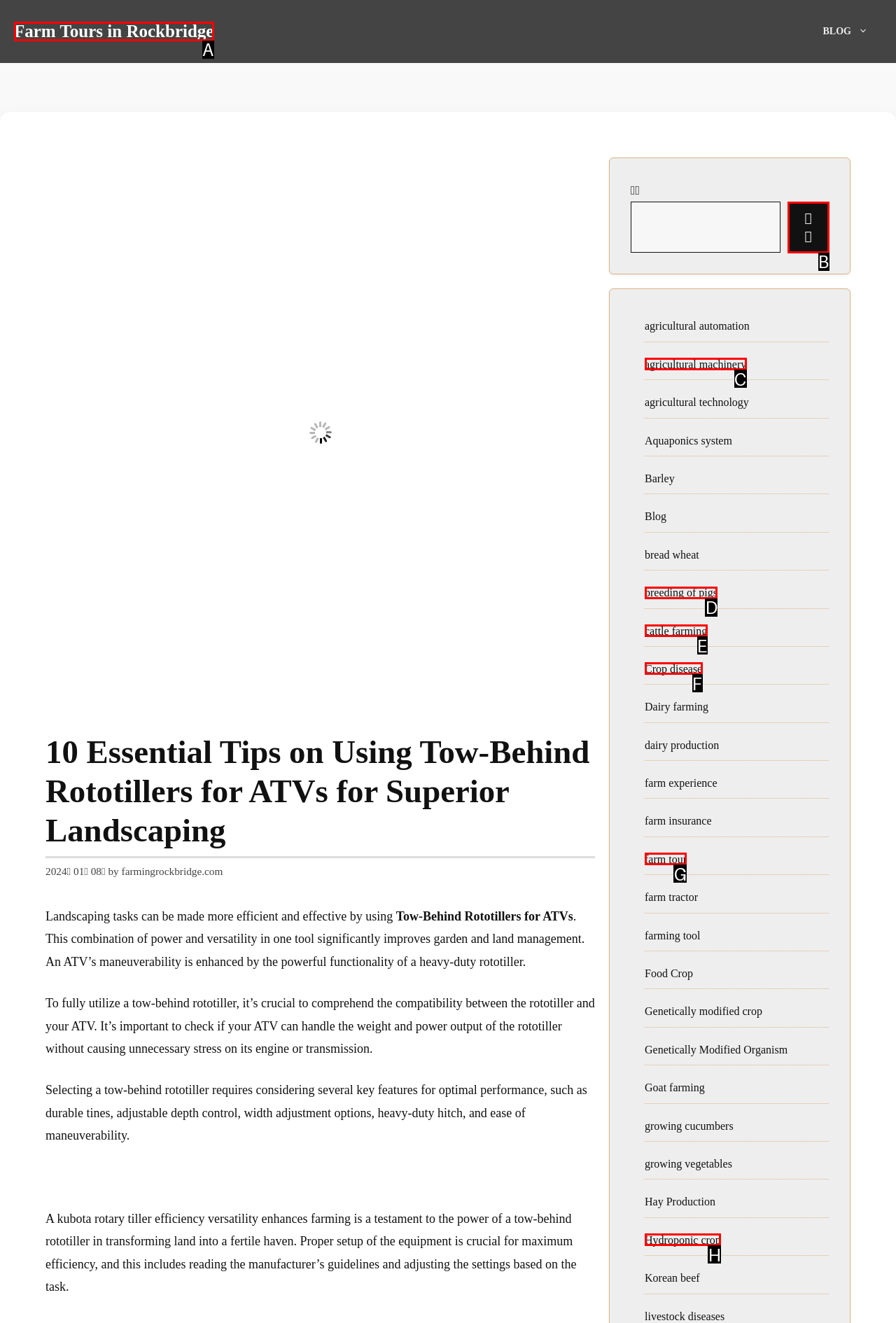Point out the option that aligns with the description: 검색
Provide the letter of the corresponding choice directly.

B